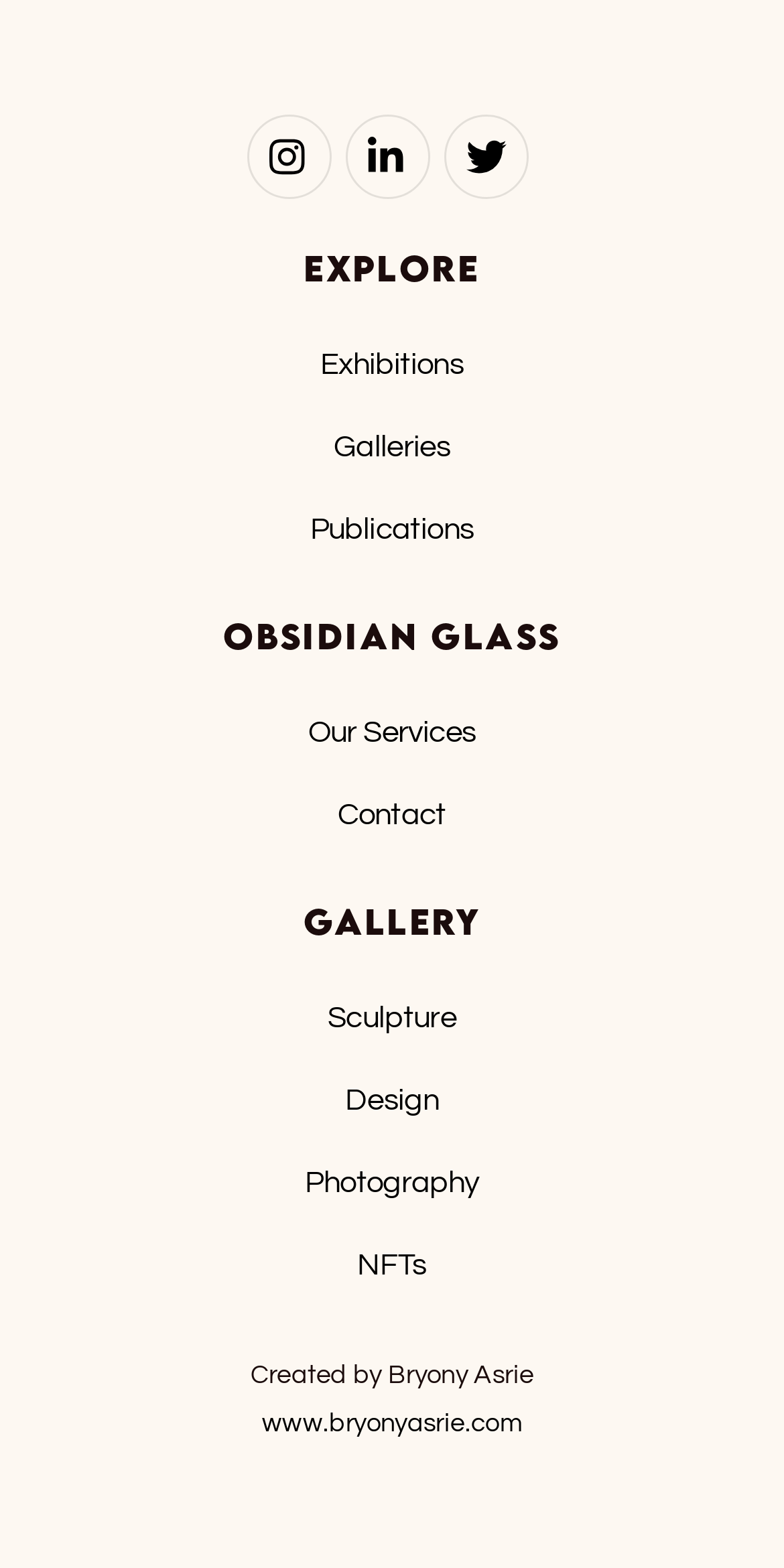Respond to the question below with a single word or phrase:
What is the last link in the GALLERY section?

NFTs